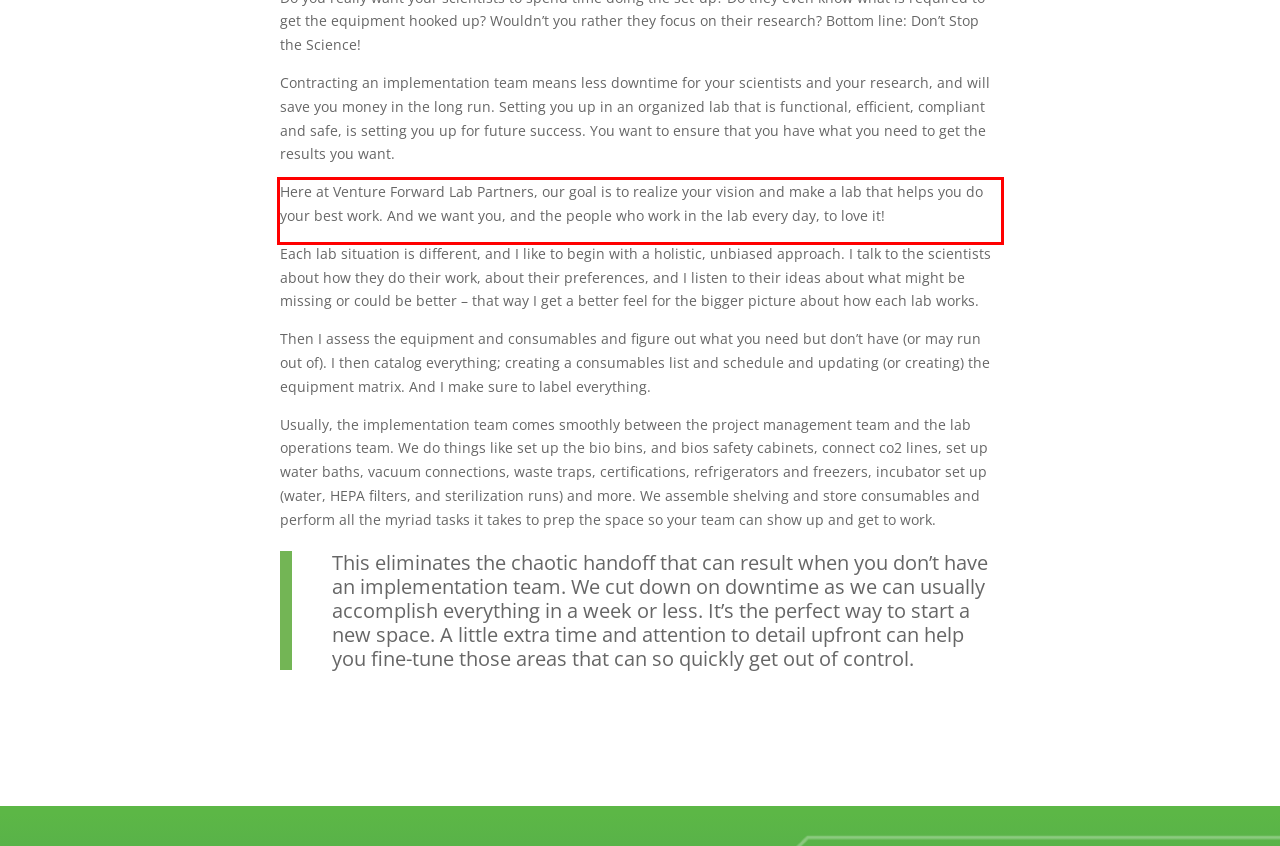Identify and transcribe the text content enclosed by the red bounding box in the given screenshot.

Here at Venture Forward Lab Partners, our goal is to realize your vision and make a lab that helps you do your best work. And we want you, and the people who work in the lab every day, to love it!